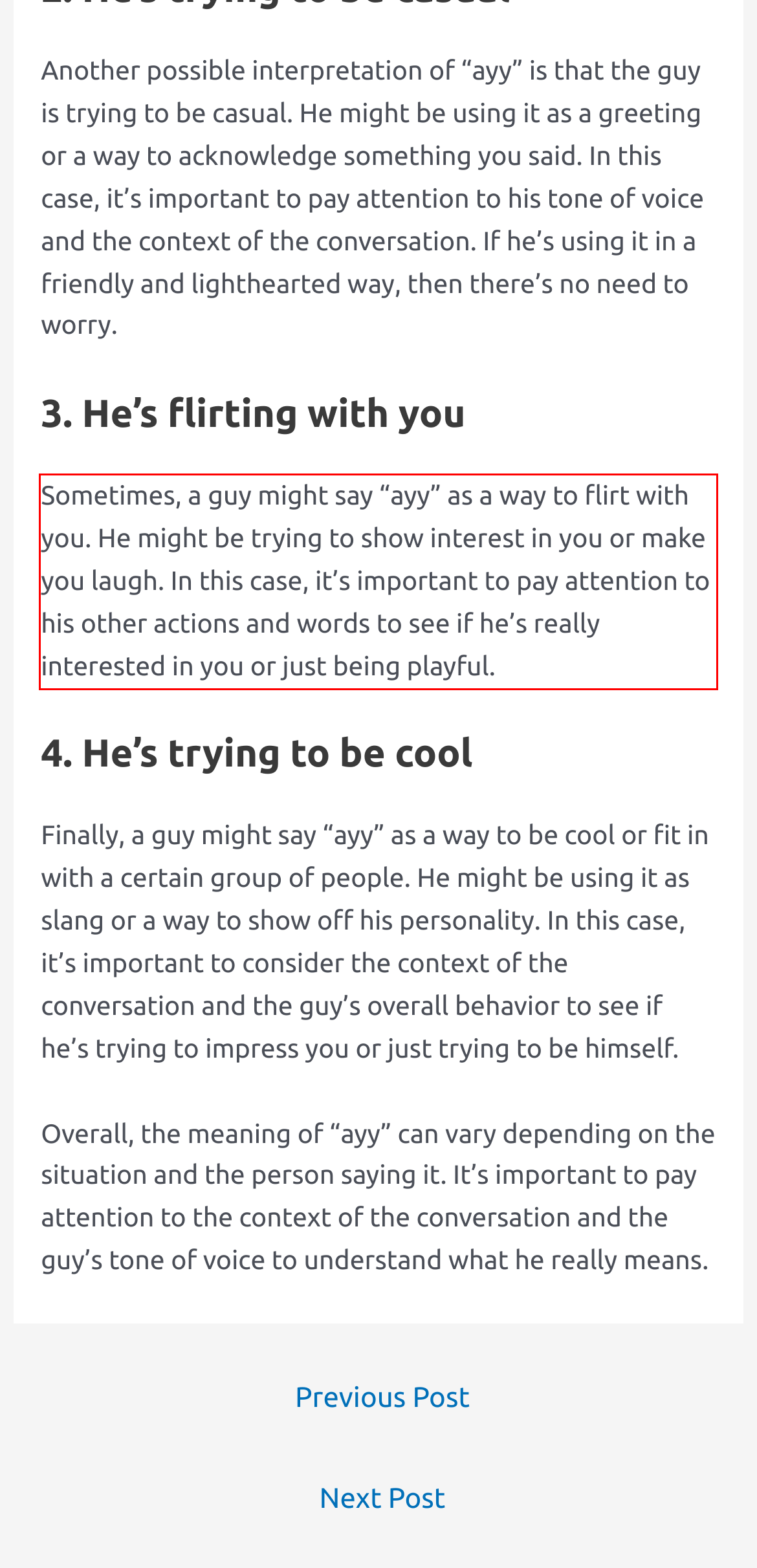You are provided with a screenshot of a webpage that includes a red bounding box. Extract and generate the text content found within the red bounding box.

Sometimes, a guy might say “ayy” as a way to flirt with you. He might be trying to show interest in you or make you laugh. In this case, it’s important to pay attention to his other actions and words to see if he’s really interested in you or just being playful.